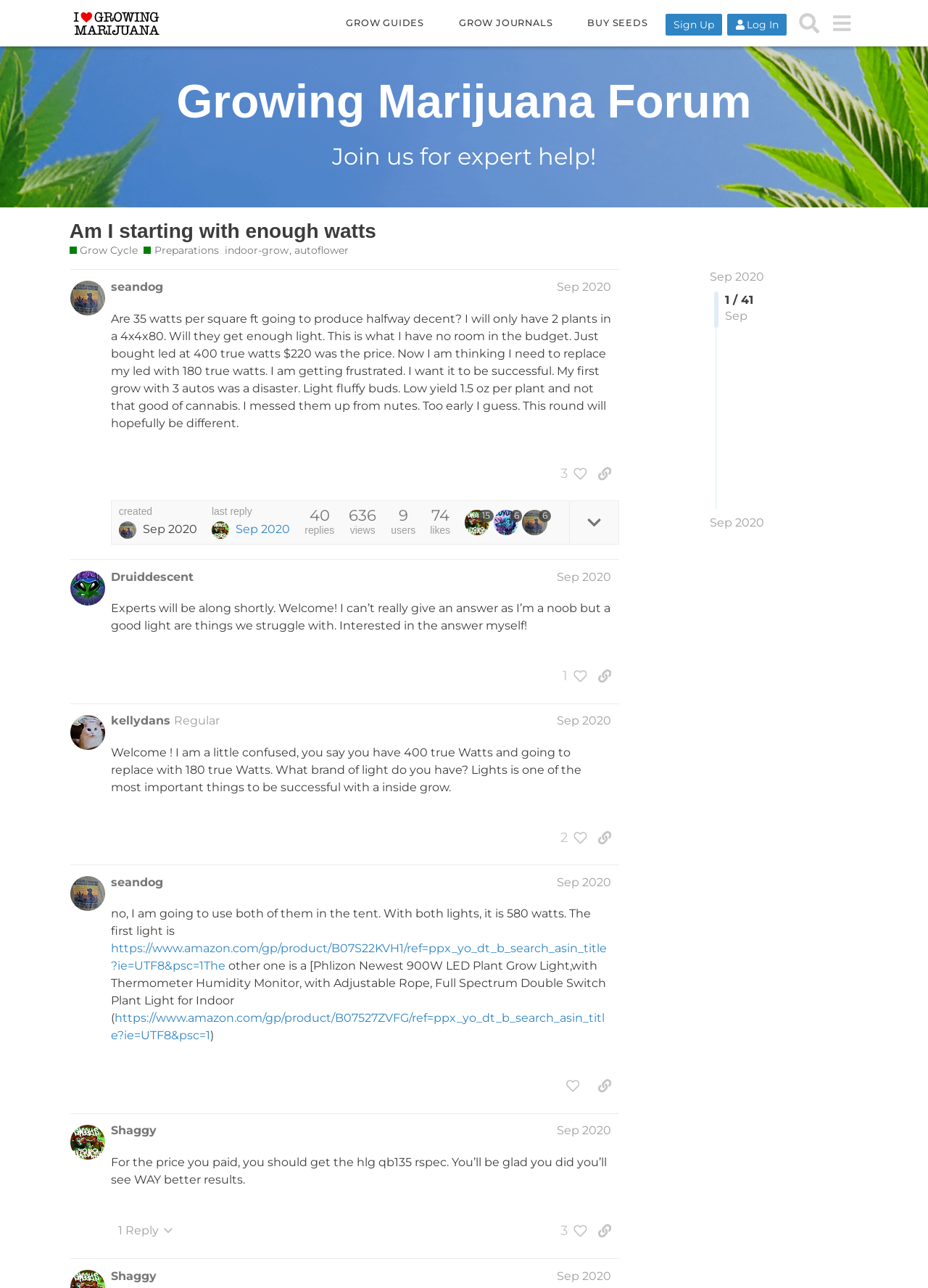Locate the bounding box coordinates of the area where you should click to accomplish the instruction: "Click on the 'Sign Up' button".

[0.717, 0.01, 0.778, 0.027]